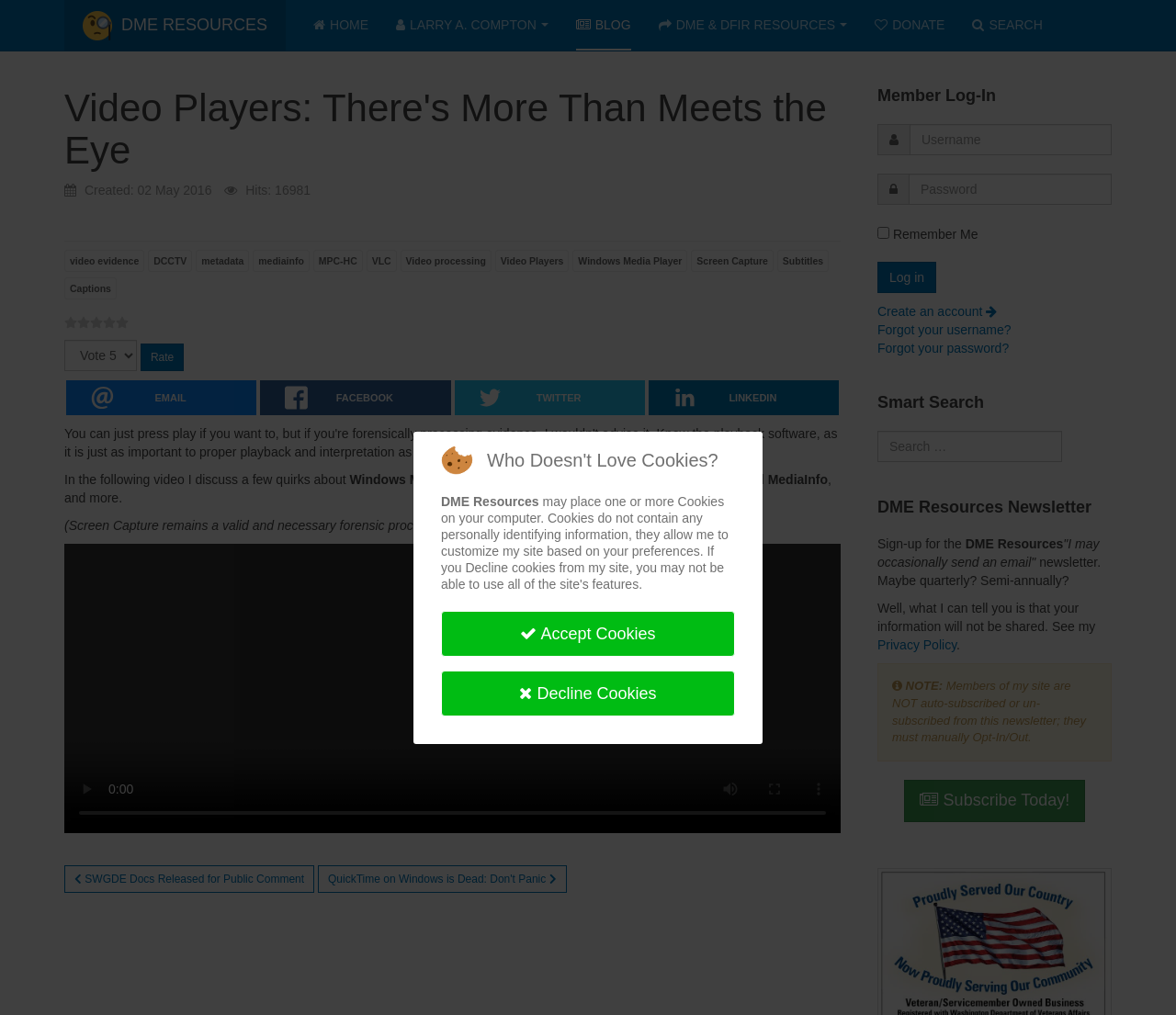Identify the bounding box coordinates of the clickable section necessary to follow the following instruction: "Rate the article". The coordinates should be presented as four float numbers from 0 to 1, i.e., [left, top, right, bottom].

[0.119, 0.338, 0.156, 0.365]